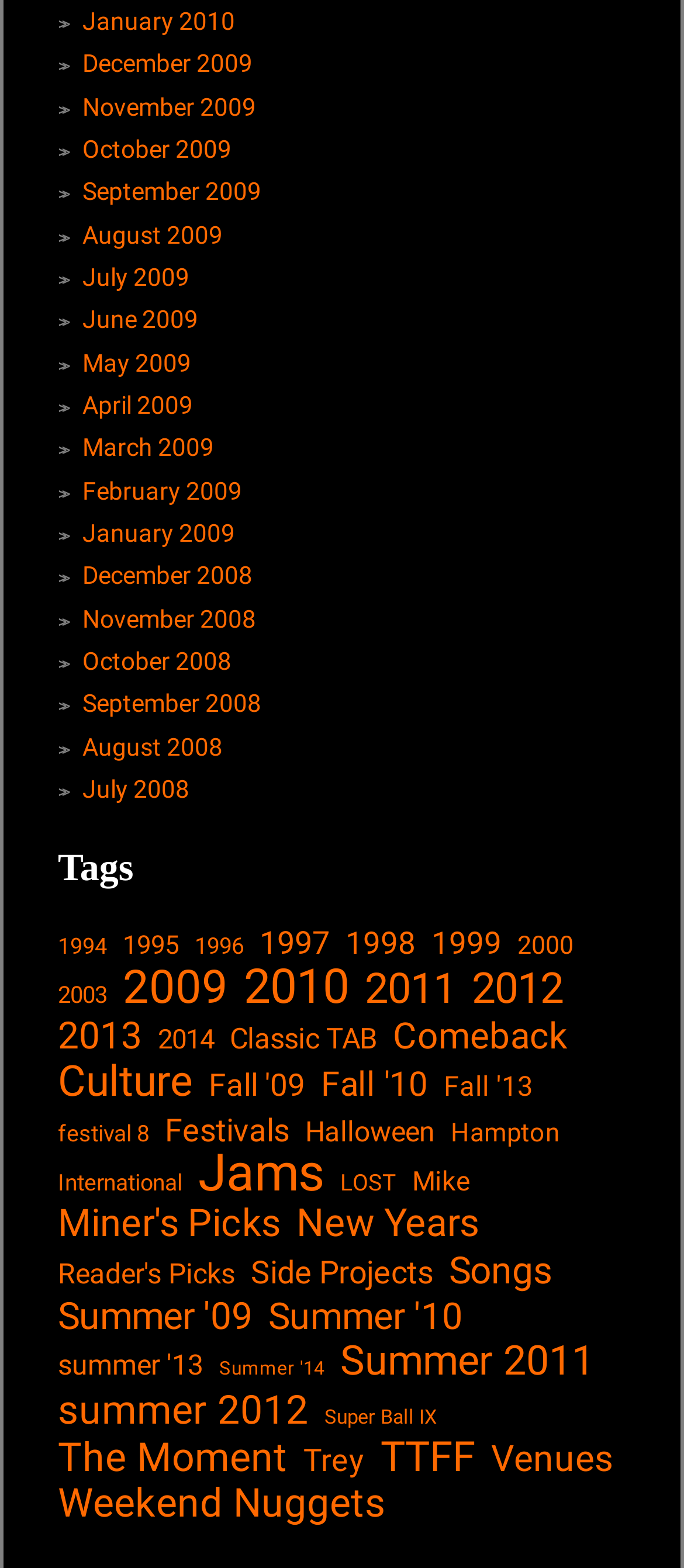Give a concise answer using one word or a phrase to the following question:
What is the latest month mentioned on this webpage?

January